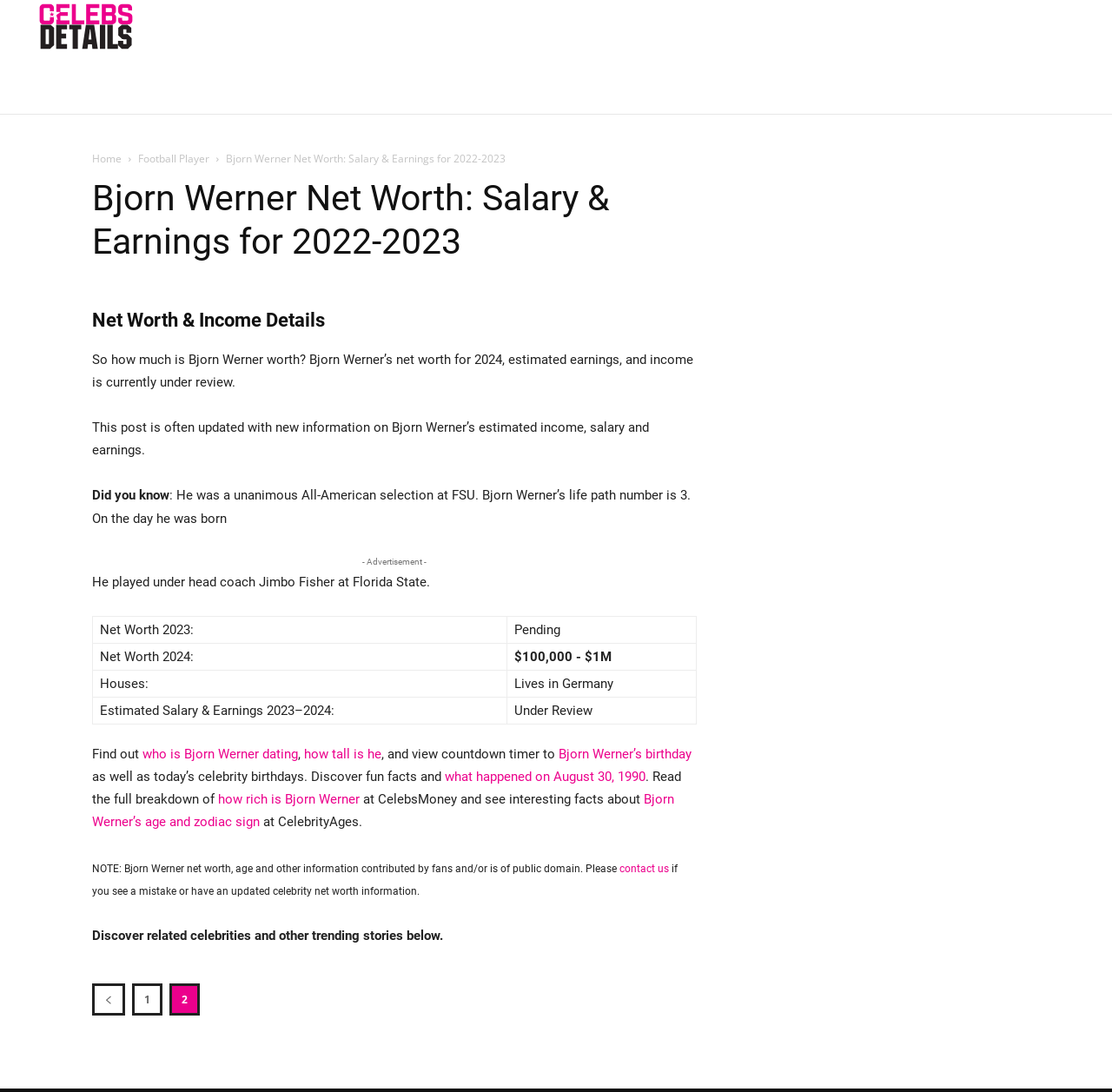Based on the element description, predict the bounding box coordinates (top-left x, top-left y, bottom-right x, bottom-right y) for the UI element in the screenshot: parent_node: Search name="s" placeholder="Find It"

None